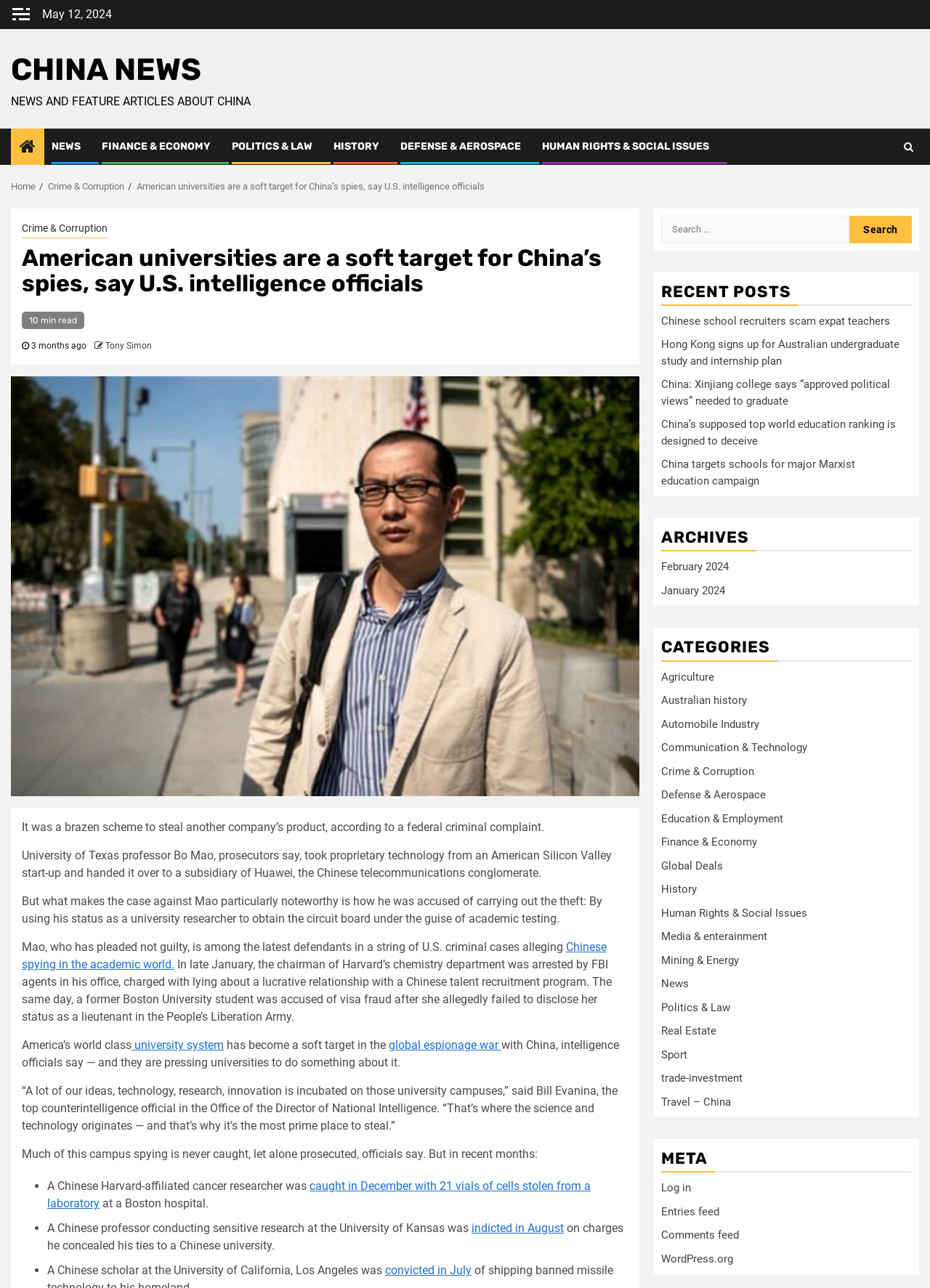Specify the bounding box coordinates of the region I need to click to perform the following instruction: "Click on the 'FINANCE & ECONOMY' link". The coordinates must be four float numbers in the range of 0 to 1, i.e., [left, top, right, bottom].

[0.109, 0.109, 0.227, 0.118]